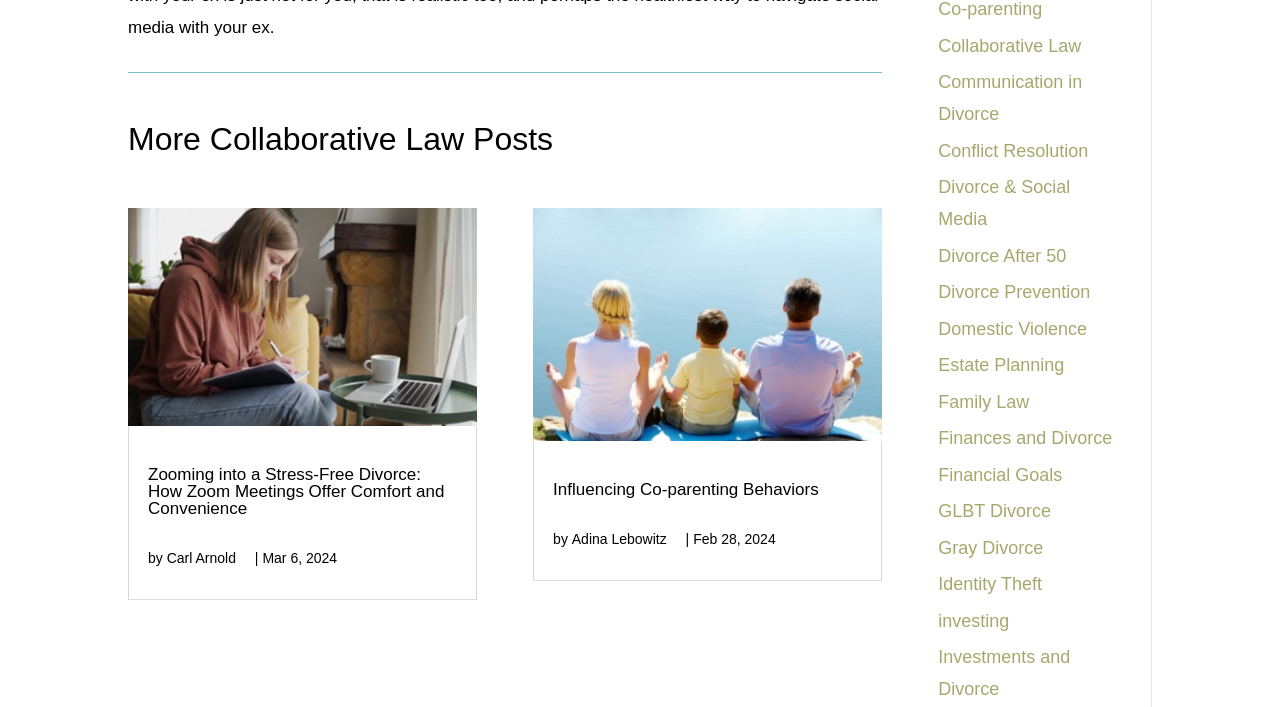Pinpoint the bounding box coordinates of the clickable element to carry out the following instruction: "Learn about Influencing Co-parenting Behaviors."

[0.416, 0.295, 0.689, 0.638]